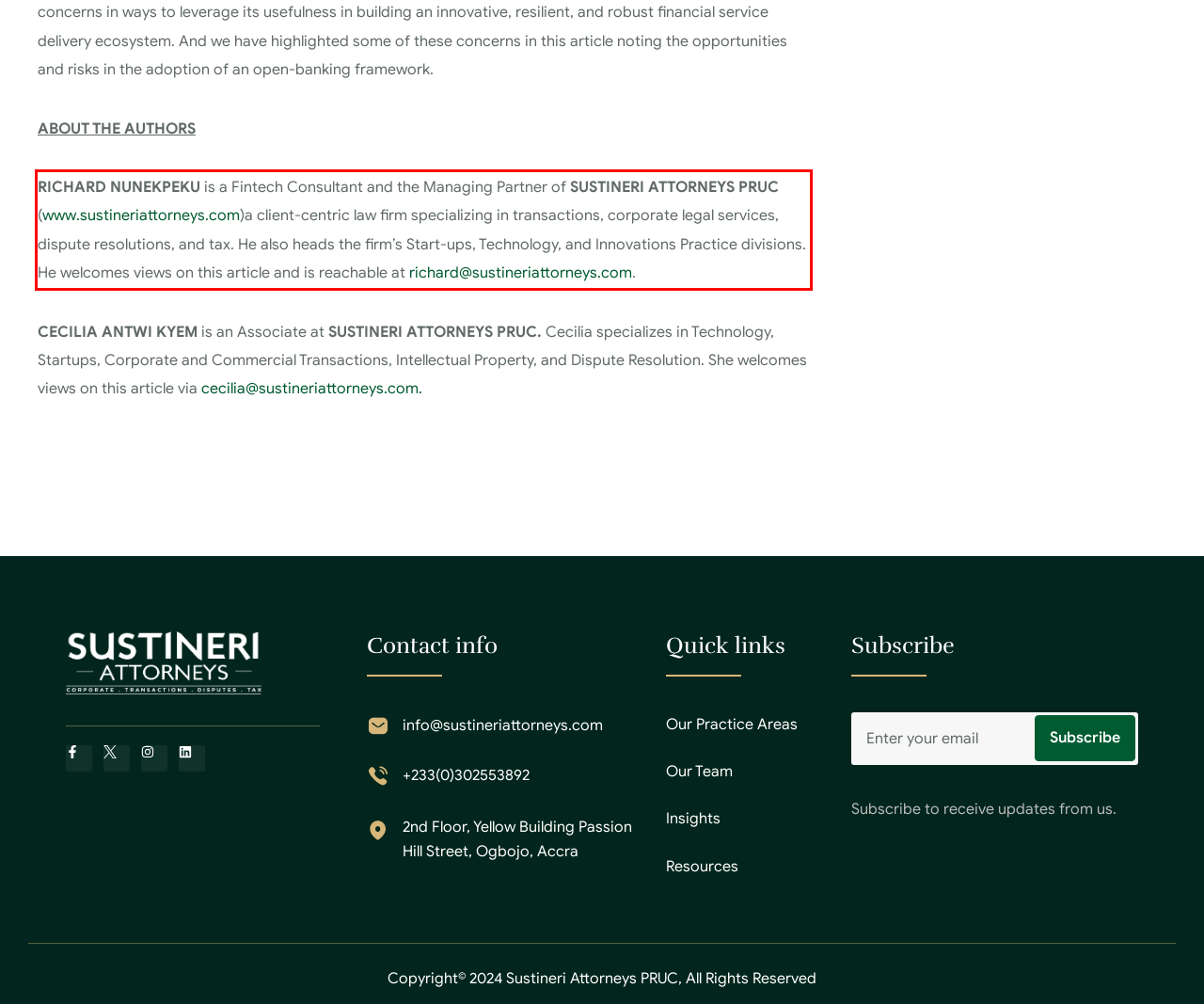Please analyze the provided webpage screenshot and perform OCR to extract the text content from the red rectangle bounding box.

RICHARD NUNEKPEKU is a Fintech Consultant and the Managing Partner of SUSTINERI ATTORNEYS PRUC (www.sustineriattorneys.com)a client-centric law firm specializing in transactions, corporate legal services, dispute resolutions, and tax. He also heads the firm’s Start-ups, Technology, and Innovations Practice divisions. He welcomes views on this article and is reachable at richard@sustineriattorneys.com.